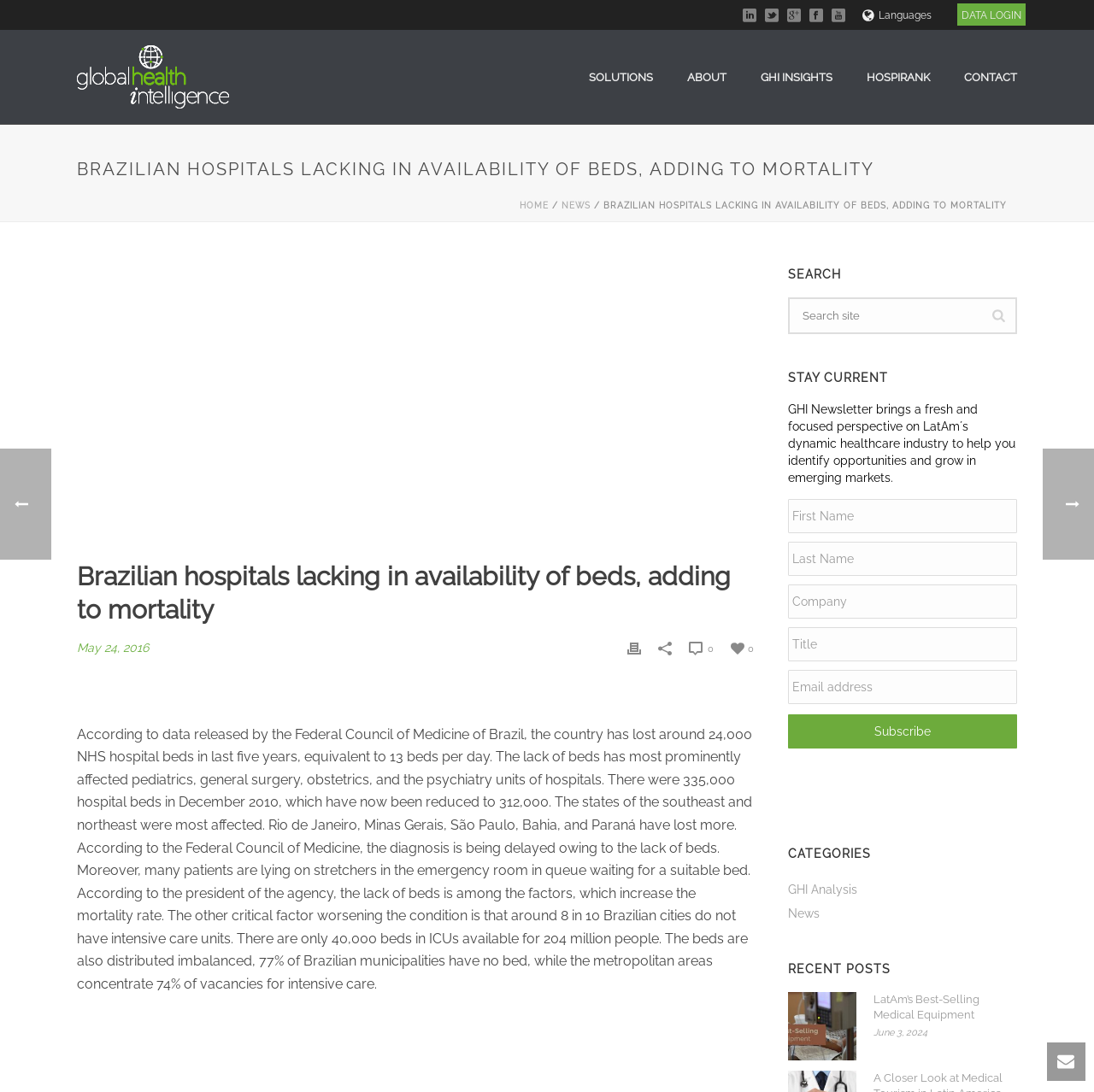Respond to the following question using a concise word or phrase: 
What is the equivalent of 24,000 NHS hospital beds lost in terms of beds per day?

13 beds per day